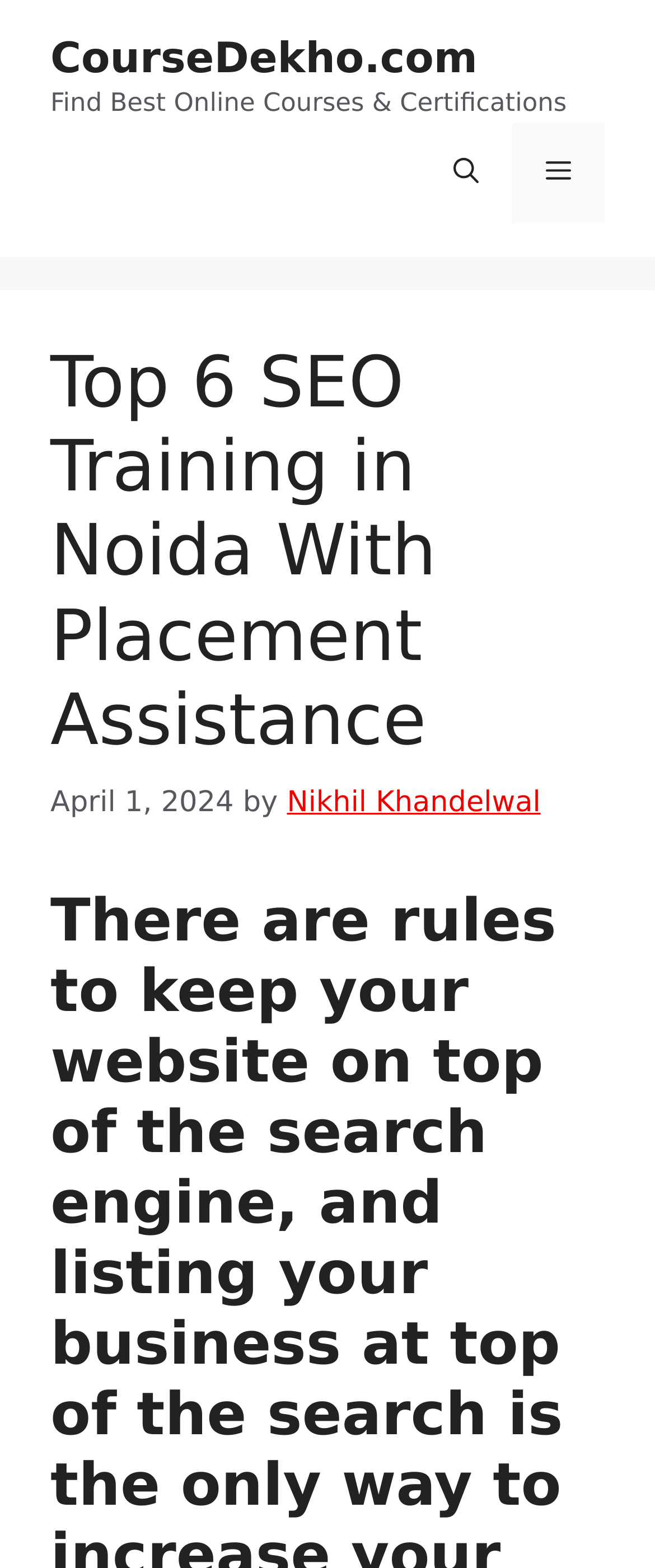Determine the bounding box coordinates of the UI element described by: "Nikhil Khandelwal".

[0.438, 0.501, 0.825, 0.523]